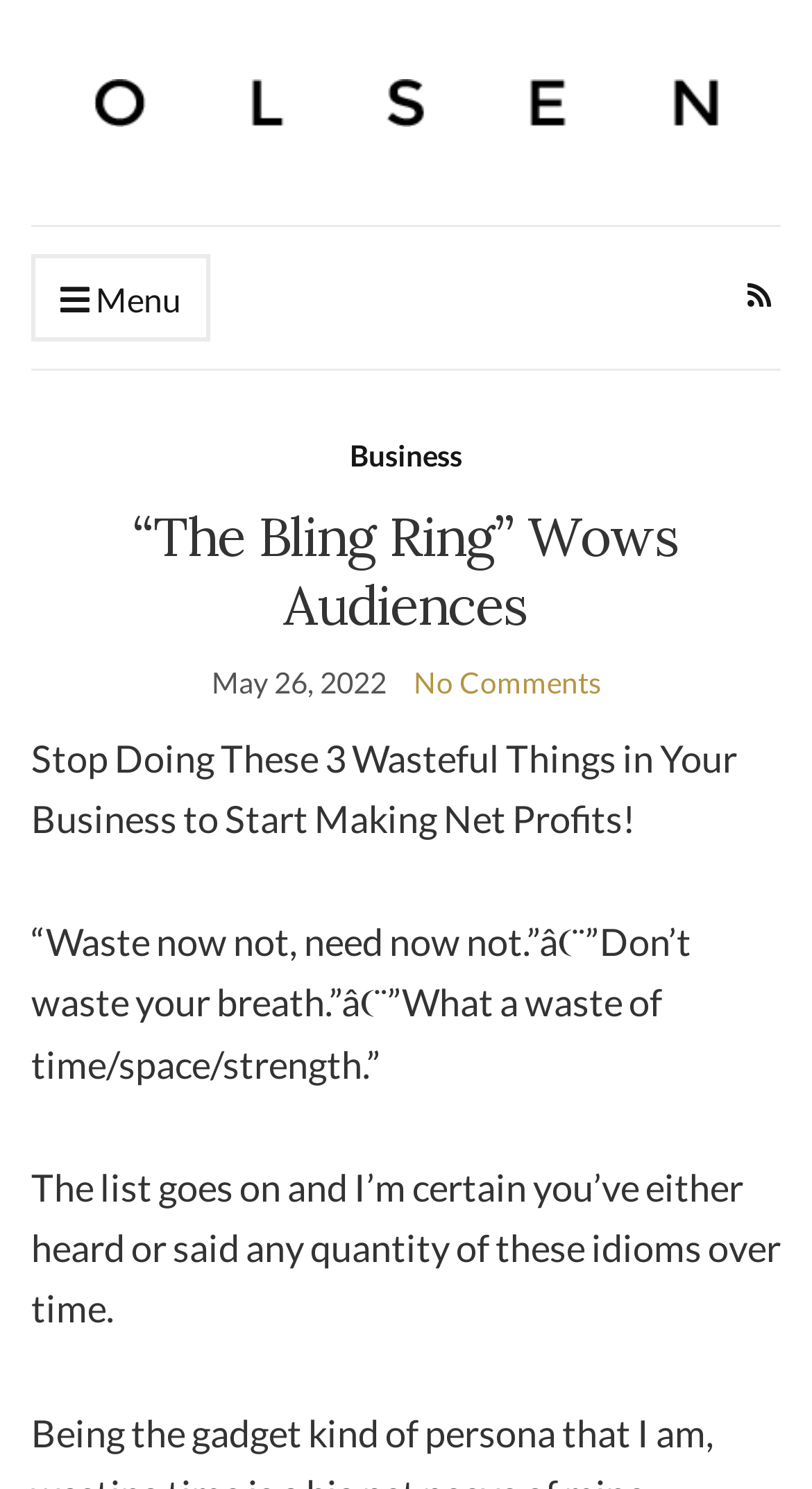Offer a thorough description of the webpage.

The webpage appears to be an article or blog post about the movie "The Bling Ring". At the top, there is a prominent link with the title "6009876" accompanied by an image, taking up most of the width of the page. 

To the left of the title, there is a menu link with an icon, represented by "\ue015". On the opposite side, there is another link with an icon, represented by "\ue055", which seems to be a dropdown menu or a navigation button. 

Below the title, there is a heading that reads "“The Bling Ring” Wows Audiences", followed by a time stamp indicating the date "May 26, 2022". Next to the time stamp, there is a link labeled "No Comments". 

The main content of the article starts below, with a paragraph of text that discusses ways to improve business profits. The text is followed by a series of quotes and idioms related to waste and efficiency, which are presented in a block of text.